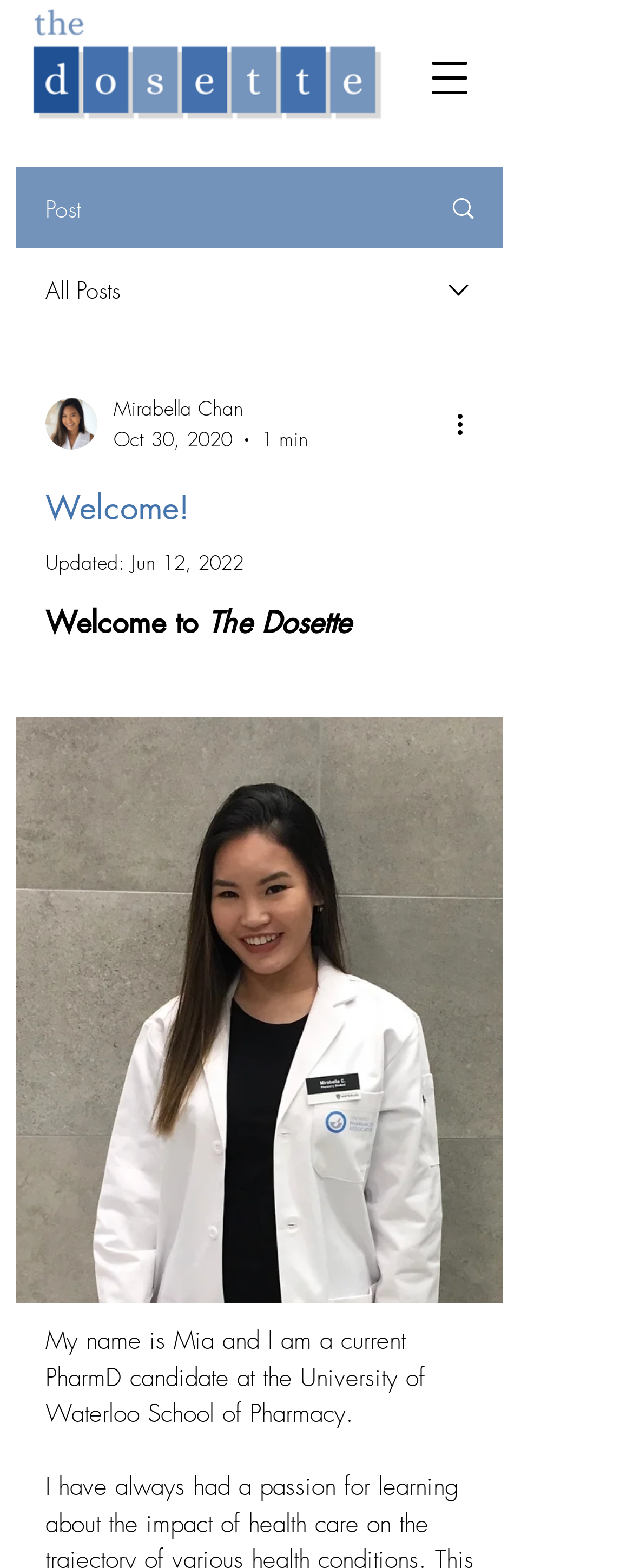Carefully observe the image and respond to the question with a detailed answer:
When was the blog last updated?

The last updated date is mentioned in the text 'Updated: Jun 12, 2022' which is located in the middle of the webpage.